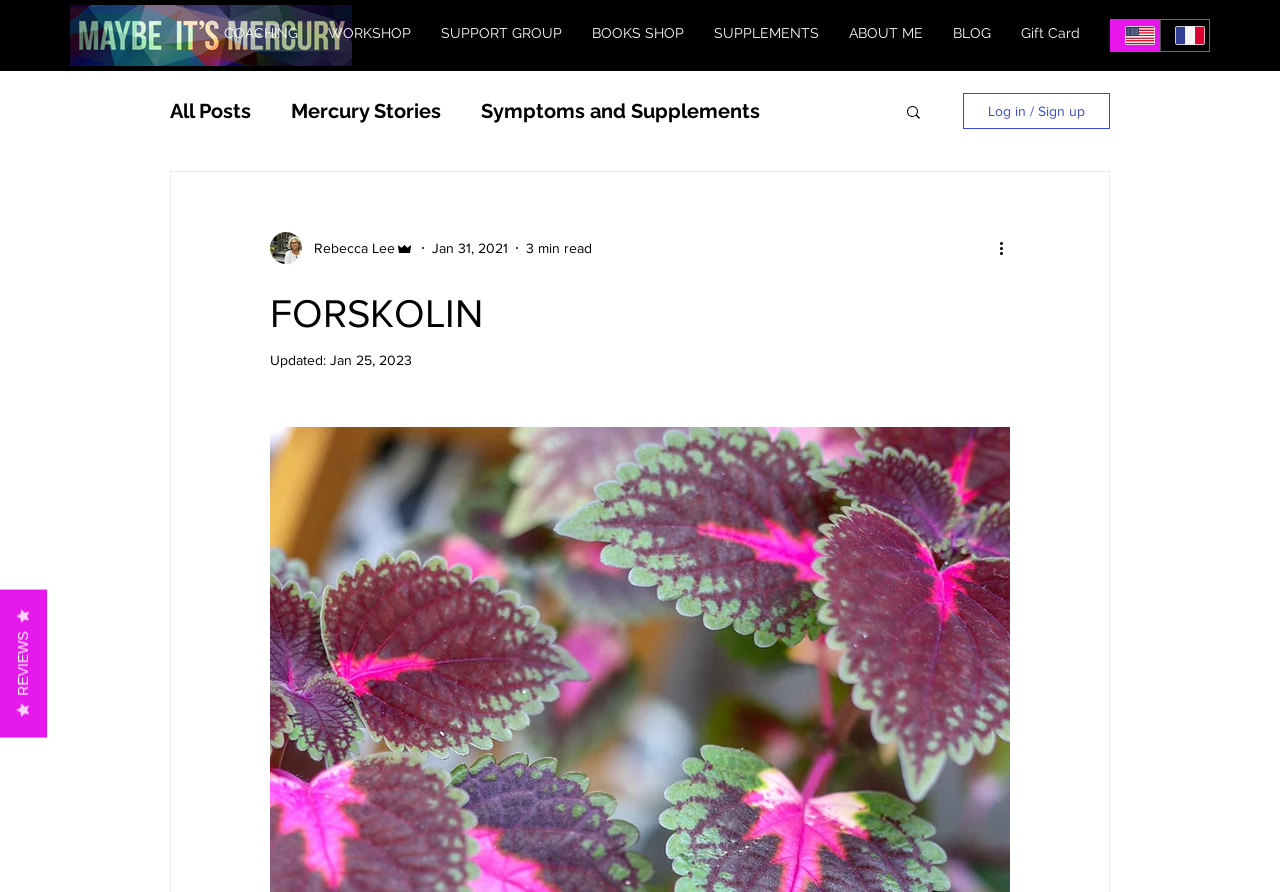Provide a brief response to the question using a single word or phrase: 
What type of content is available on the website?

Blog posts